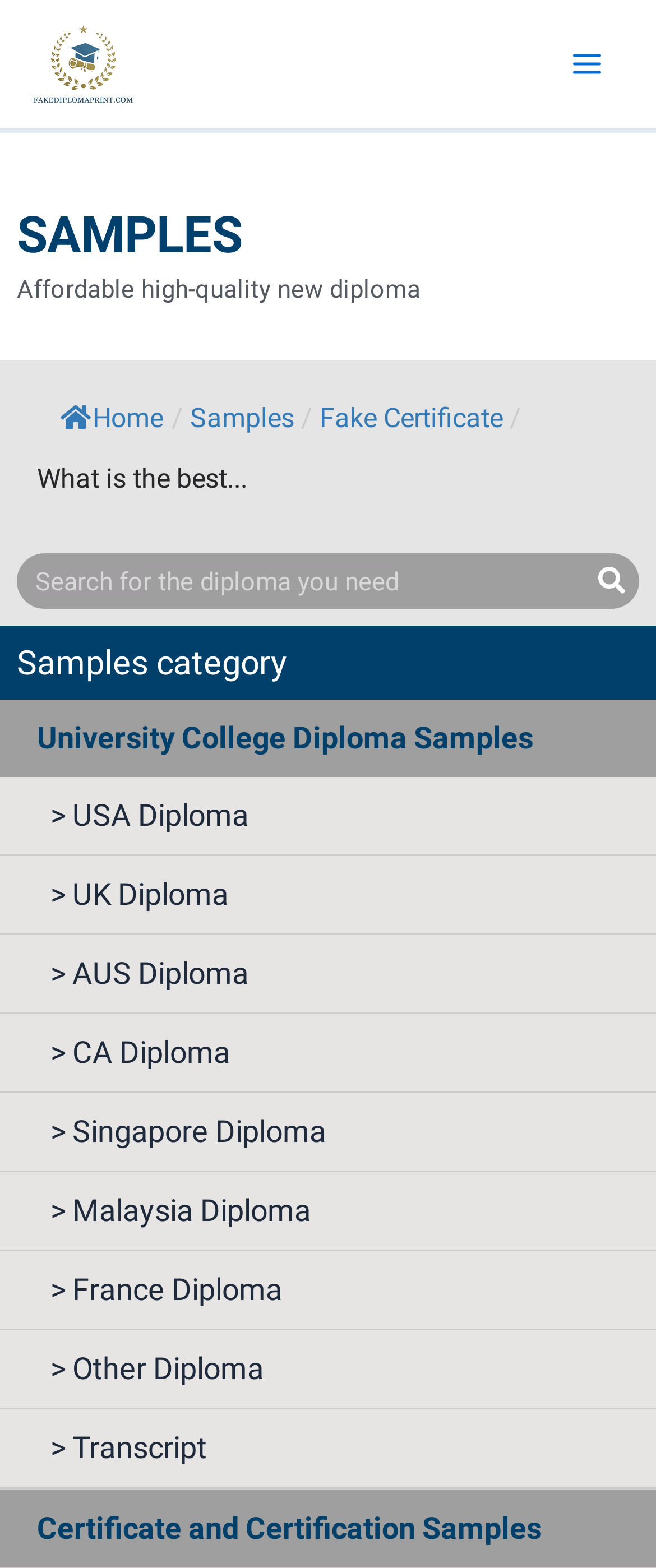Identify the bounding box coordinates for the element that needs to be clicked to fulfill this instruction: "Click on the link 'Posts published on November 5, 2013'". Provide the coordinates in the format of four float numbers between 0 and 1: [left, top, right, bottom].

None